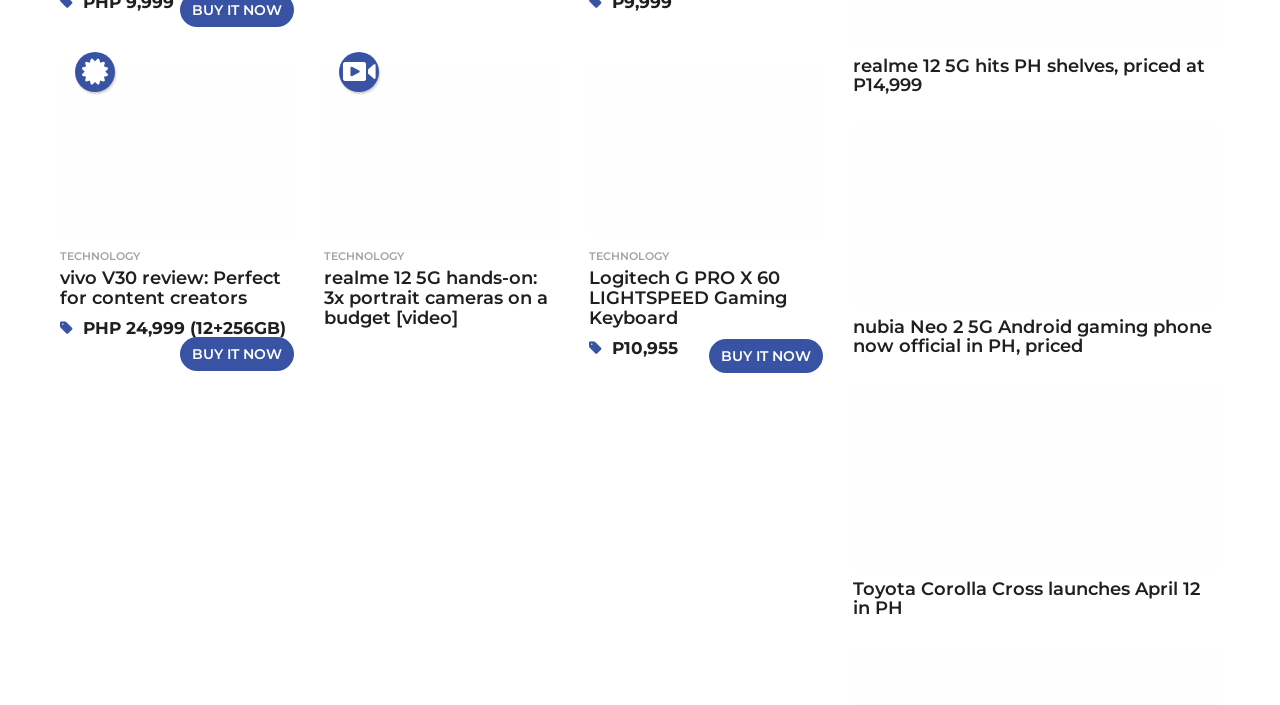What is the price of vivo V30?
Look at the screenshot and respond with a single word or phrase.

PHP 24,999